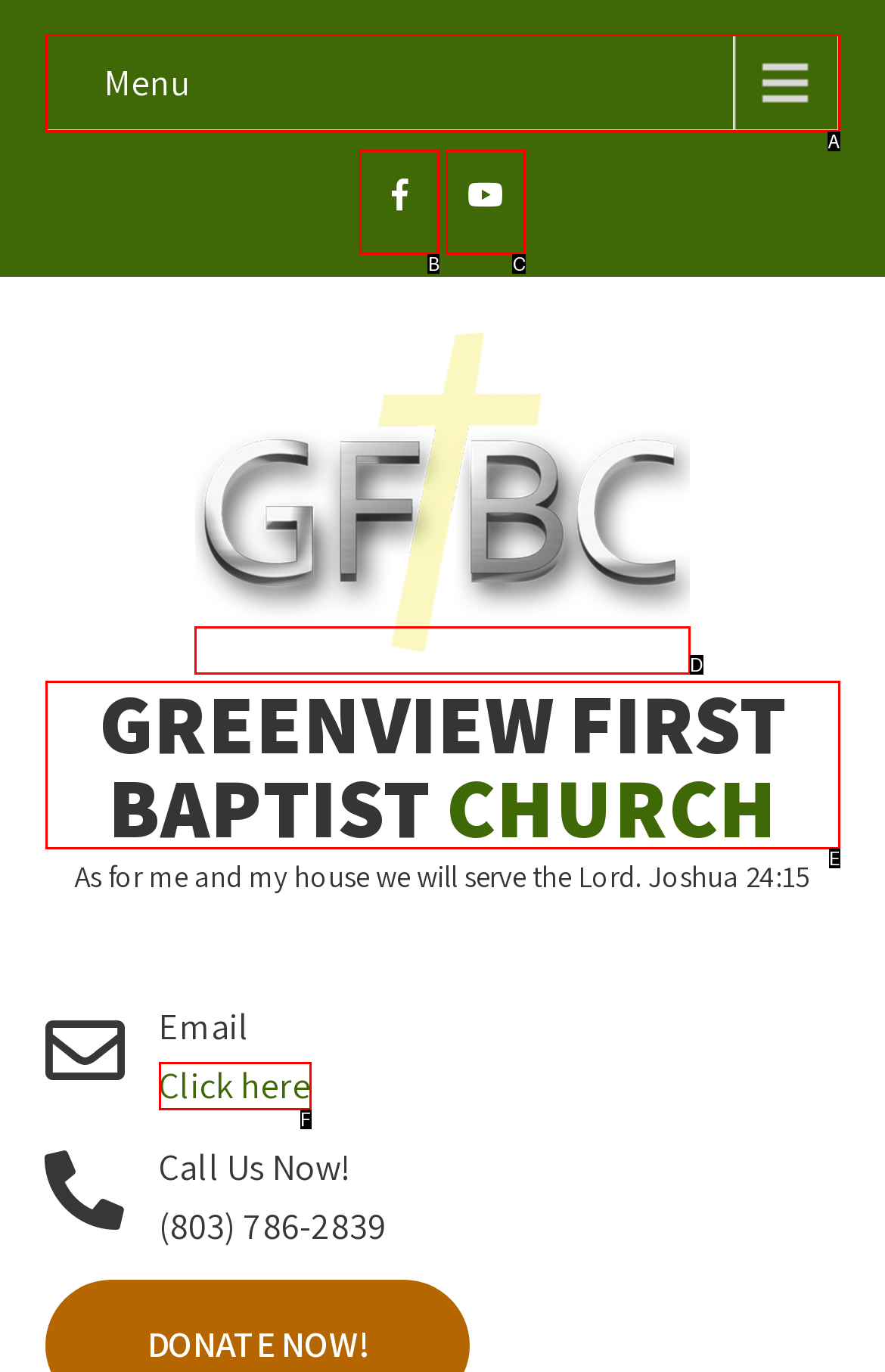Based on the description: parent_node: GREENVIEW FIRST BAPTIST CHURCH, identify the matching HTML element. Reply with the letter of the correct option directly.

D